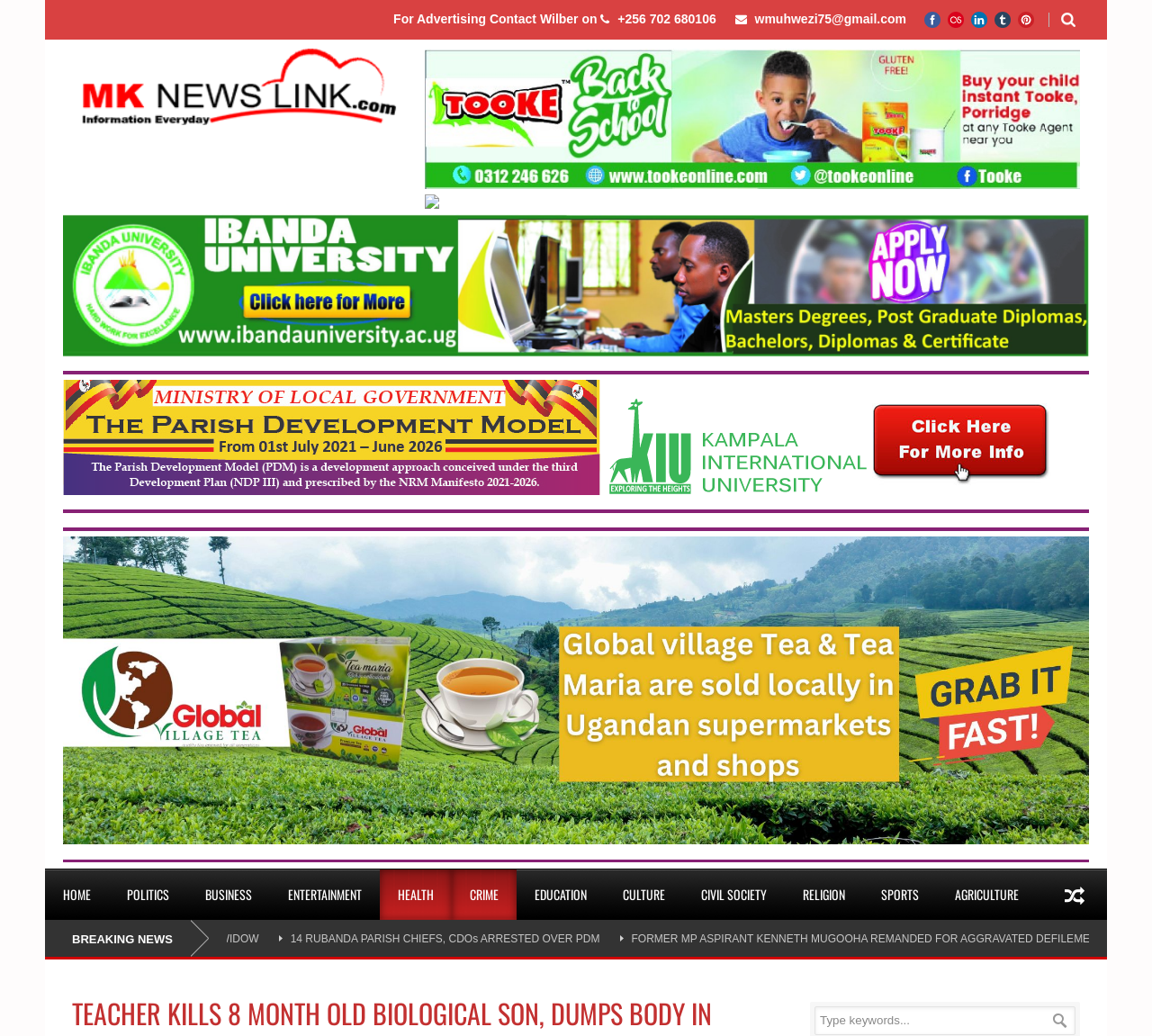How many categories are available on the webpage?
Please provide a comprehensive and detailed answer to the question.

I counted the number of categories available on the webpage, which are HOME, POLITICS, BUSINESS, ENTERTAINMENT, HEALTH, CRIME, EDUCATION, CULTURE, CIVIL SOCIETY, RELIGION, SPORTS, and AGRICULTURE, and found that there are 12 categories.